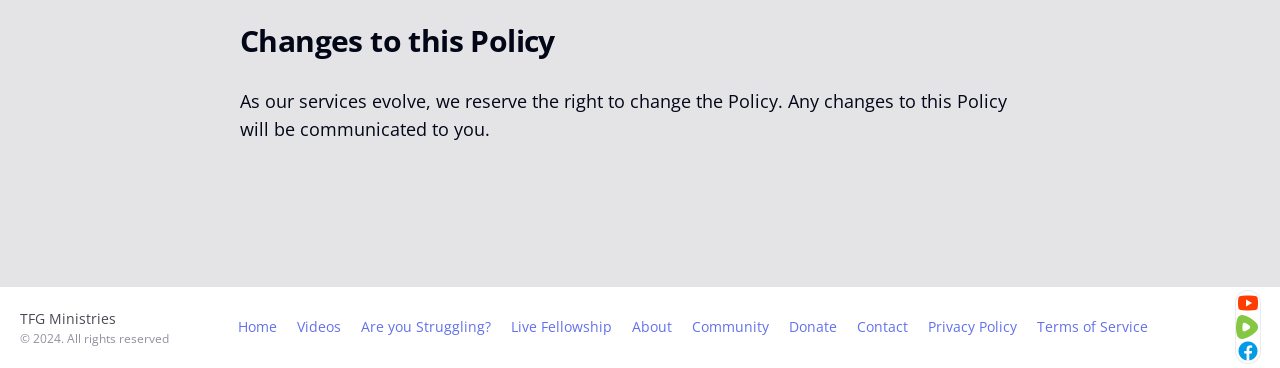What is the last link in the navigation menu?
Using the image, give a concise answer in the form of a single word or short phrase.

Terms of Service